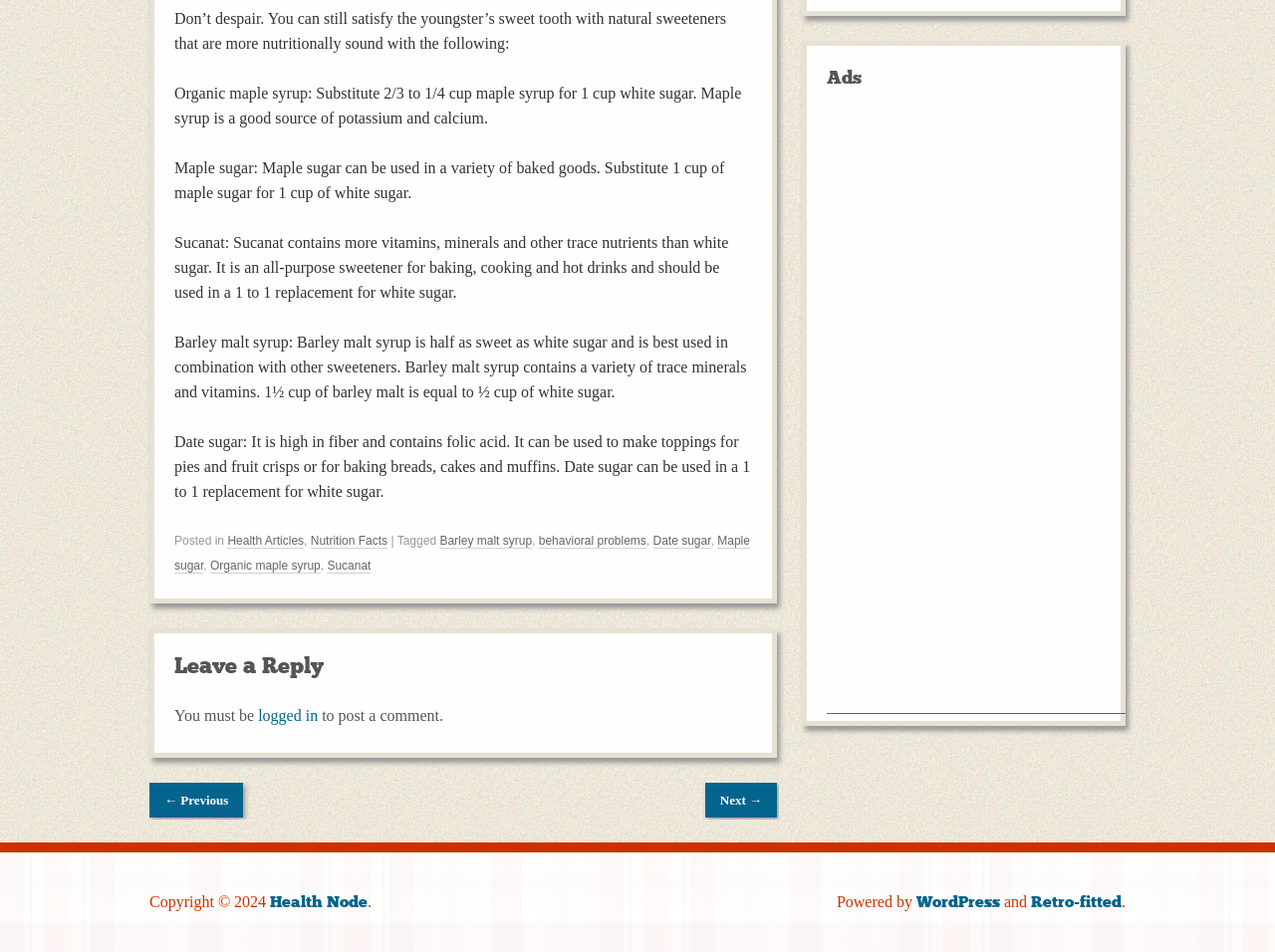Bounding box coordinates should be provided in the format (top-left x, top-left y, bottom-right x, bottom-right y) with all values between 0 and 1. Identify the bounding box for this UI element: aria-label="Advertisement" name="aswift_0" title="Advertisement"

[0.648, 0.121, 0.883, 0.749]